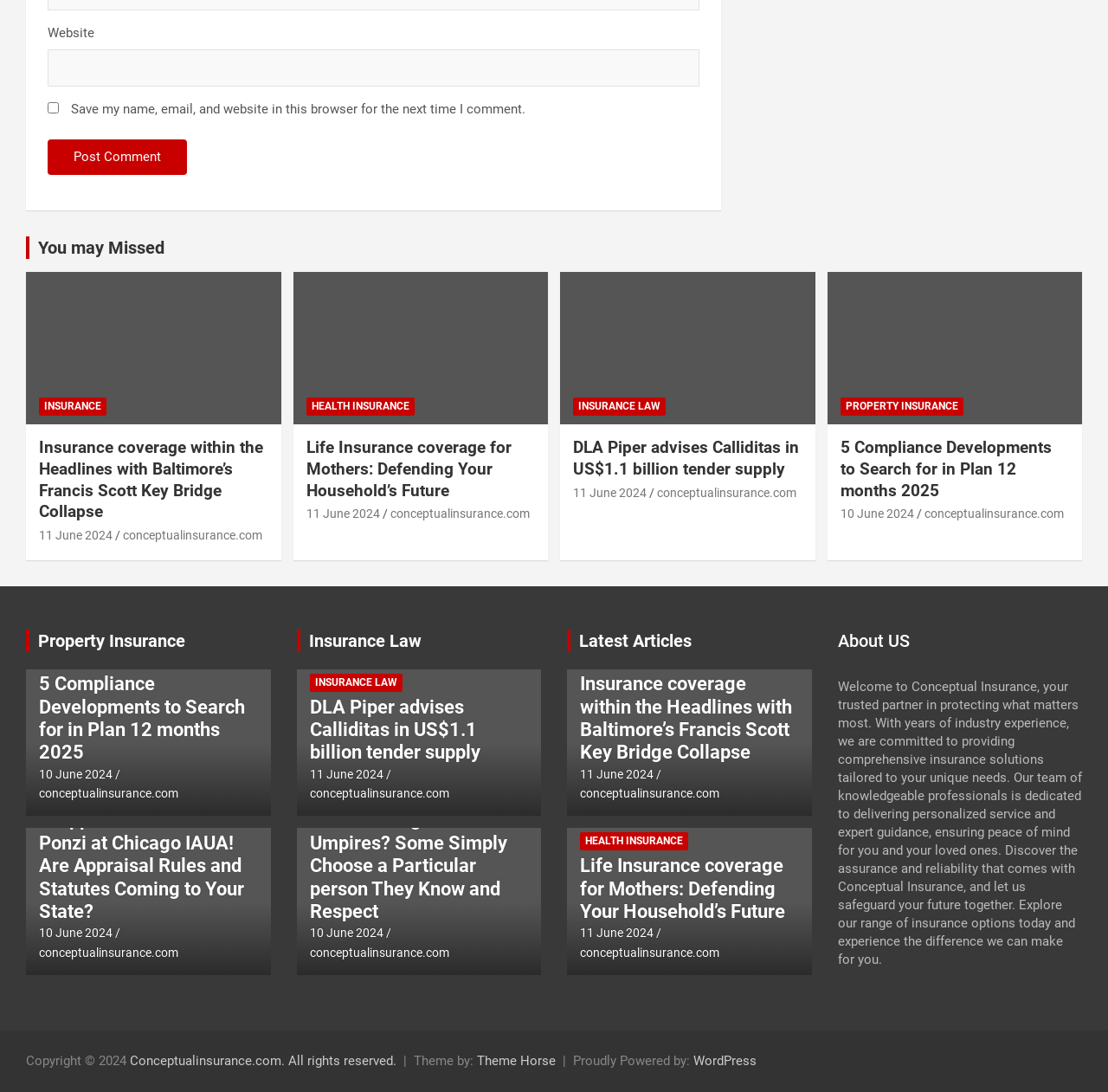Provide a one-word or short-phrase response to the question:
What is the purpose of the website?

Providing insurance solutions